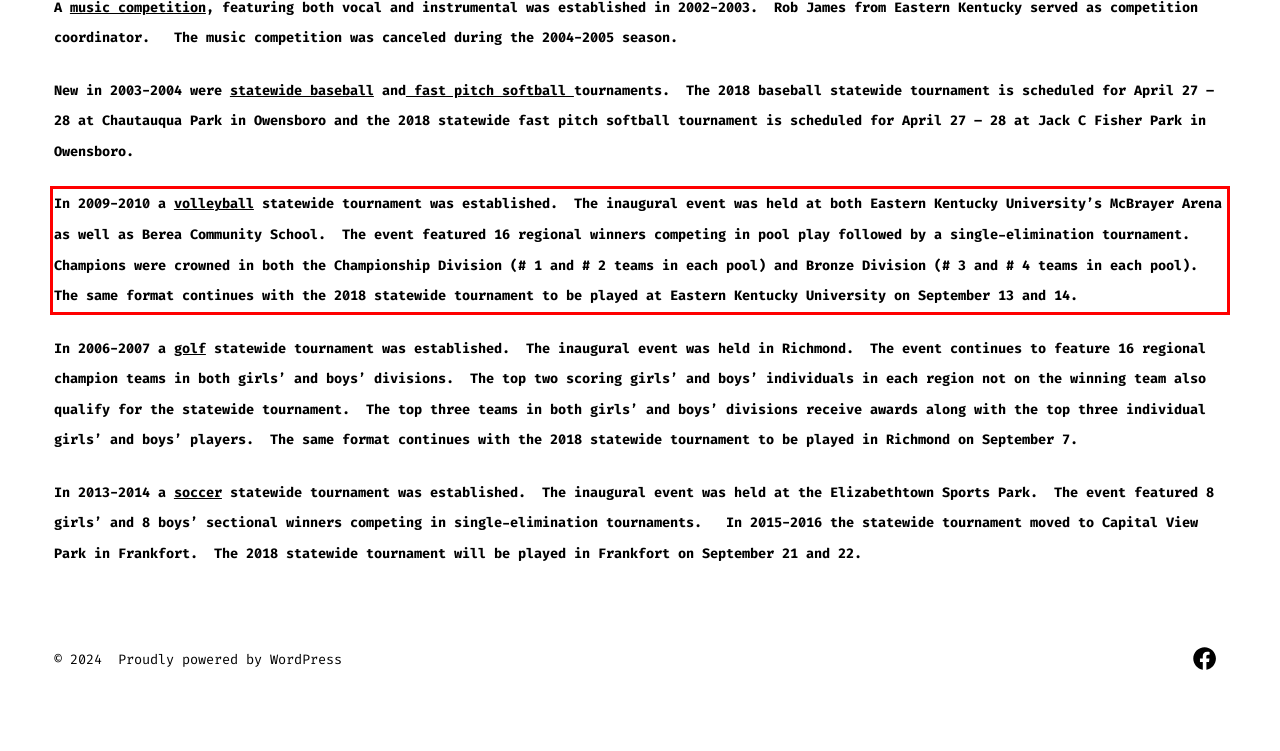You are provided with a screenshot of a webpage containing a red bounding box. Please extract the text enclosed by this red bounding box.

In 2009-2010 a volleyball statewide tournament was established. The inaugural event was held at both Eastern Kentucky University’s McBrayer Arena as well as Berea Community School. The event featured 16 regional winners competing in pool play followed by a single-elimination tournament. Champions were crowned in both the Championship Division (# 1 and # 2 teams in each pool) and Bronze Division (# 3 and # 4 teams in each pool). The same format continues with the 2018 statewide tournament to be played at Eastern Kentucky University on September 13 and 14.